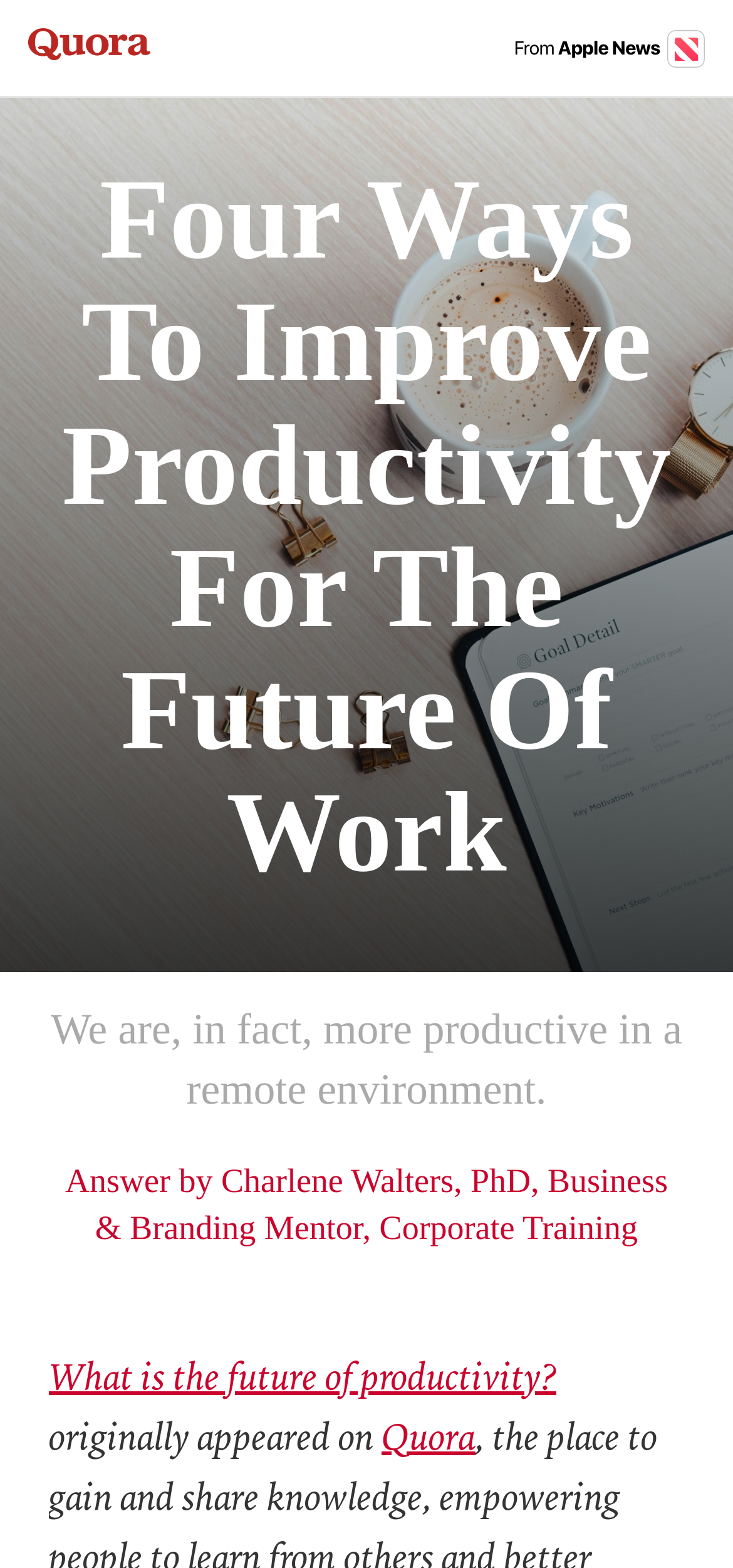Extract the bounding box coordinates for the HTML element that matches this description: "Quora". The coordinates should be four float numbers between 0 and 1, i.e., [left, top, right, bottom].

[0.521, 0.899, 0.649, 0.933]